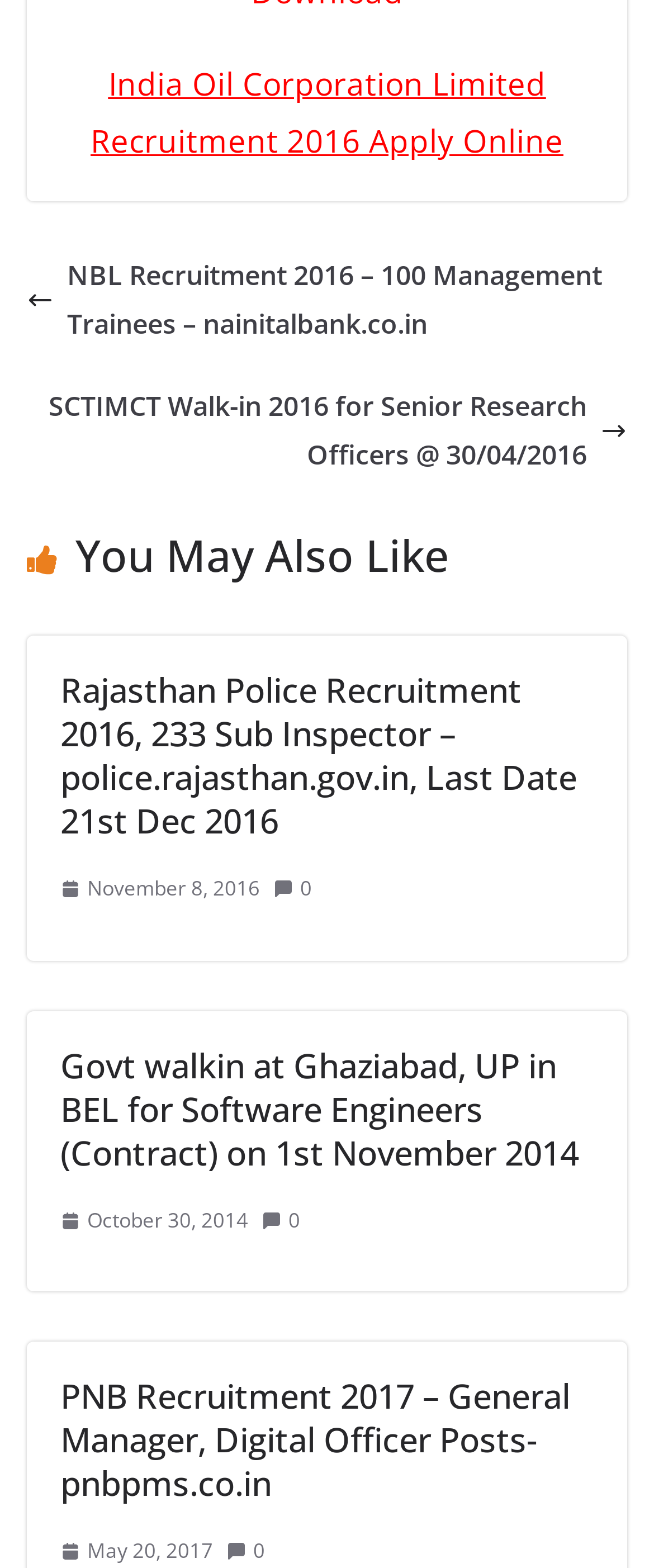What is the company recruiting for 233 Sub Inspector positions?
Based on the visual, give a brief answer using one word or a short phrase.

Rajasthan Police